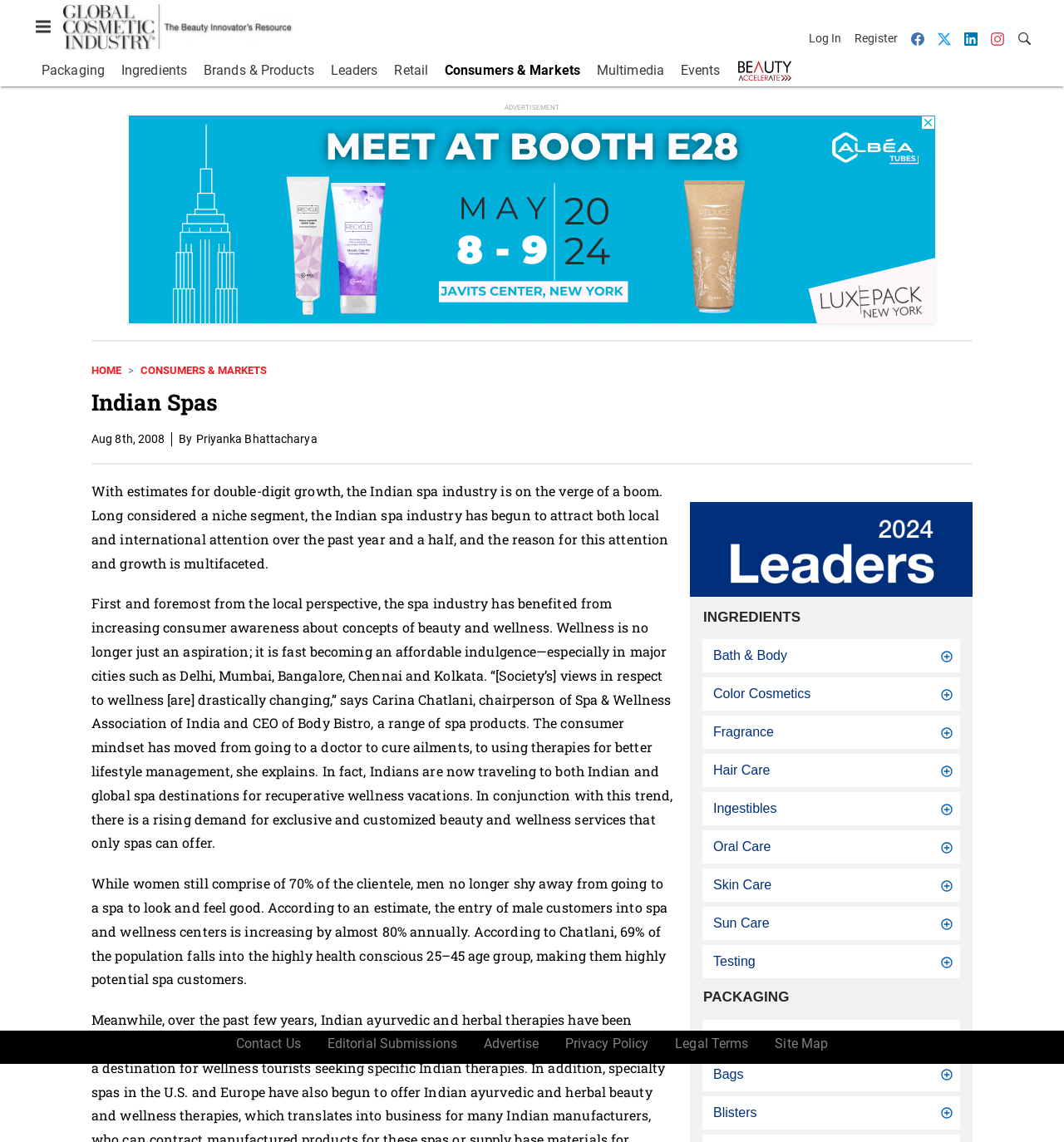Find the bounding box coordinates of the clickable region needed to perform the following instruction: "Go to the 'Consumers & Markets' page". The coordinates should be provided as four float numbers between 0 and 1, i.e., [left, top, right, bottom].

[0.418, 0.052, 0.545, 0.071]